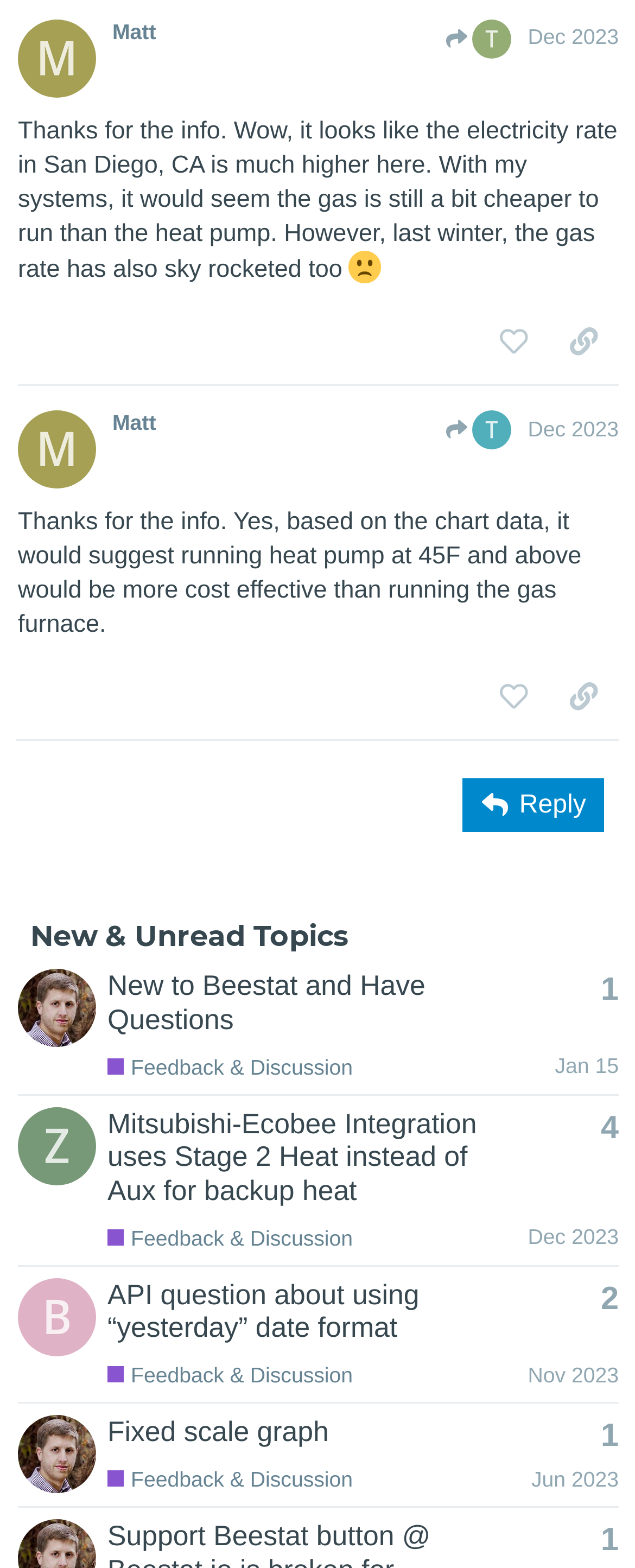What is the category of the topic 'API question about using “yesterday” date format'?
Provide an in-depth and detailed explanation in response to the question.

I looked at the gridcell element that contains the topic 'API question about using “yesterday” date format' and found the link 'Feedback & Discussion' which indicates the category of the topic.